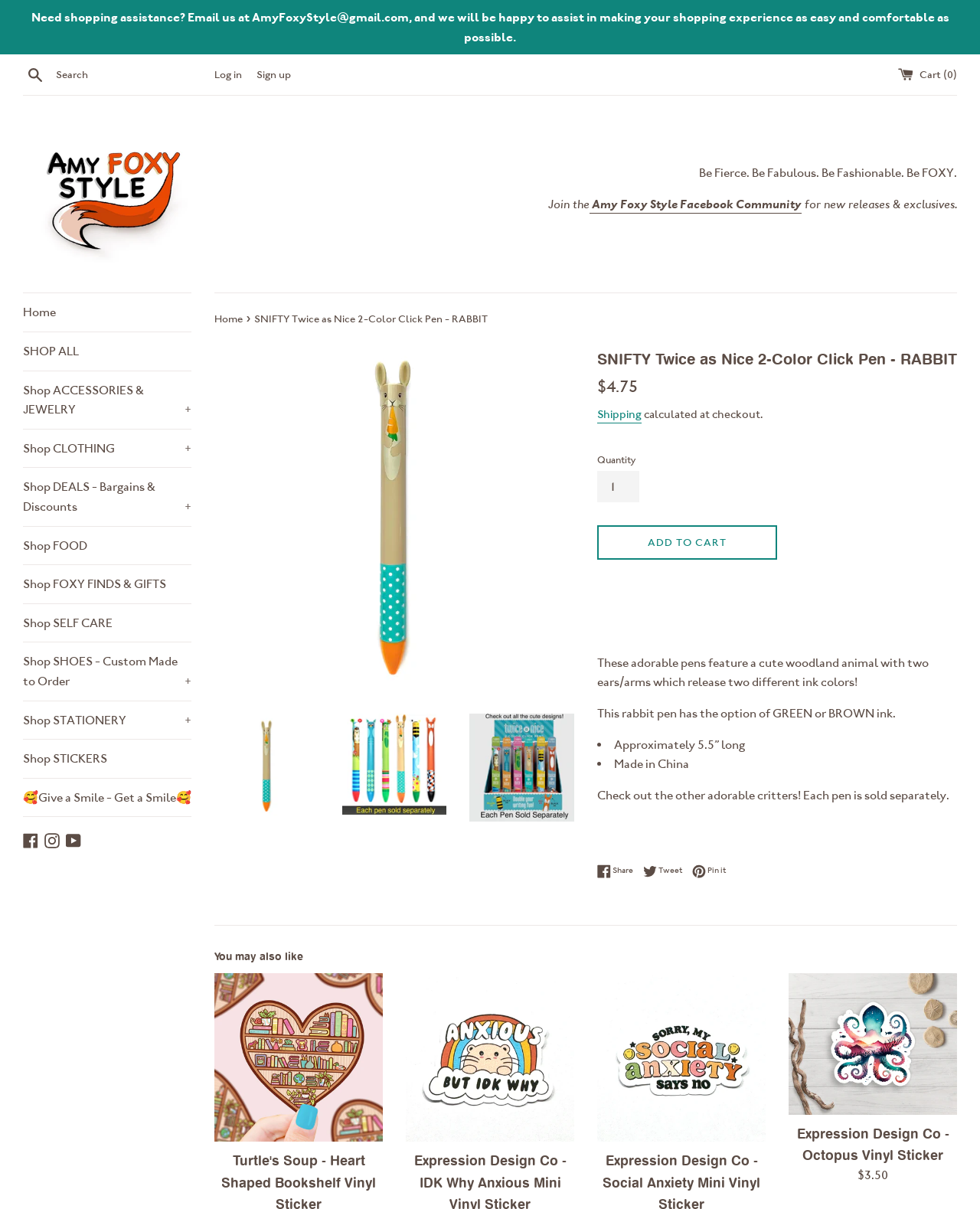Using the details in the image, give a detailed response to the question below:
What is the price of the SNIFTY Twice as Nice 2-Color Click Pen - RABBIT?

The price of the SNIFTY Twice as Nice 2-Color Click Pen - RABBIT is mentioned in the product details section, where it says 'Regular price $4.75'.